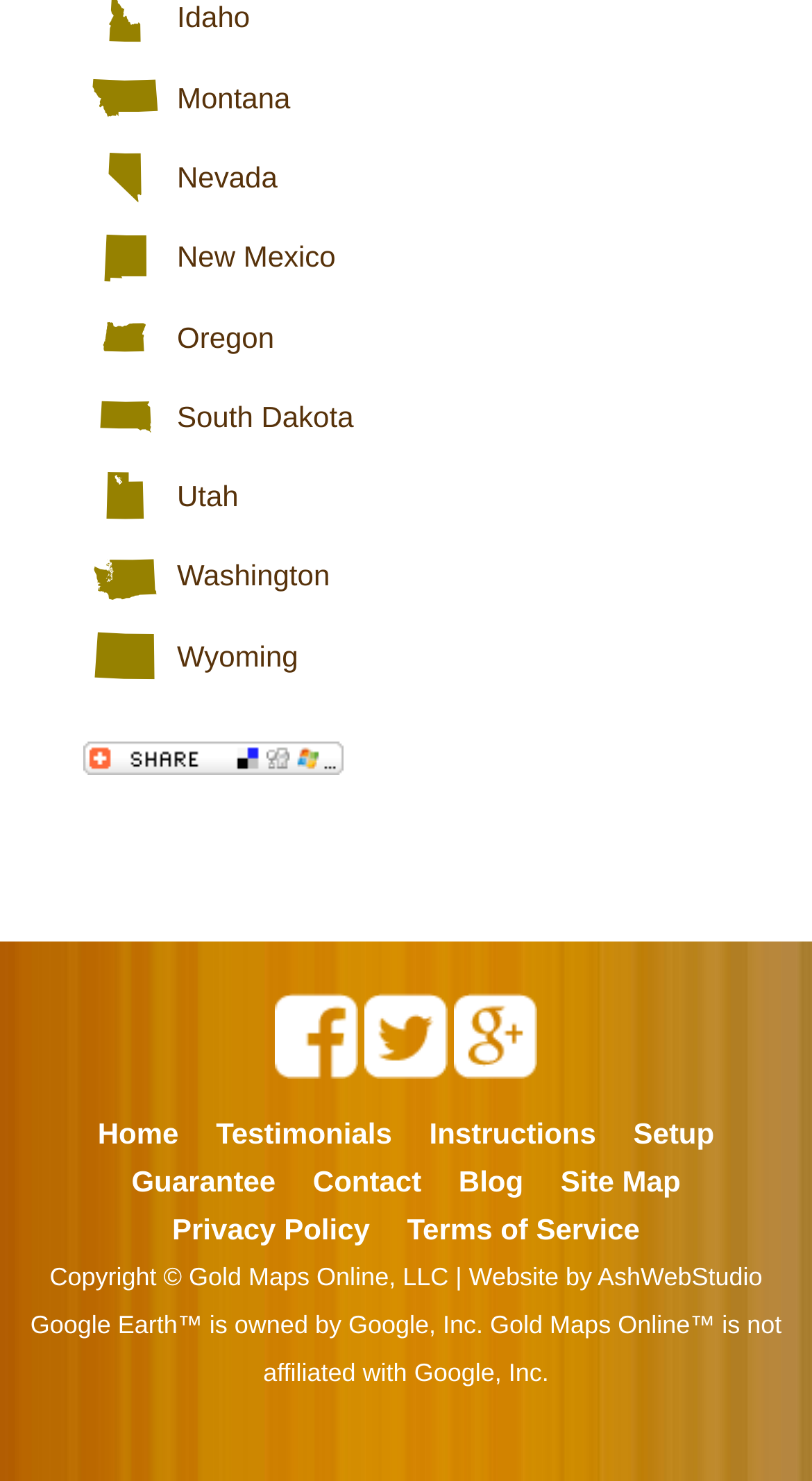Please identify the bounding box coordinates of the element I need to click to follow this instruction: "Read the Terms of Service".

[0.501, 0.819, 0.788, 0.841]